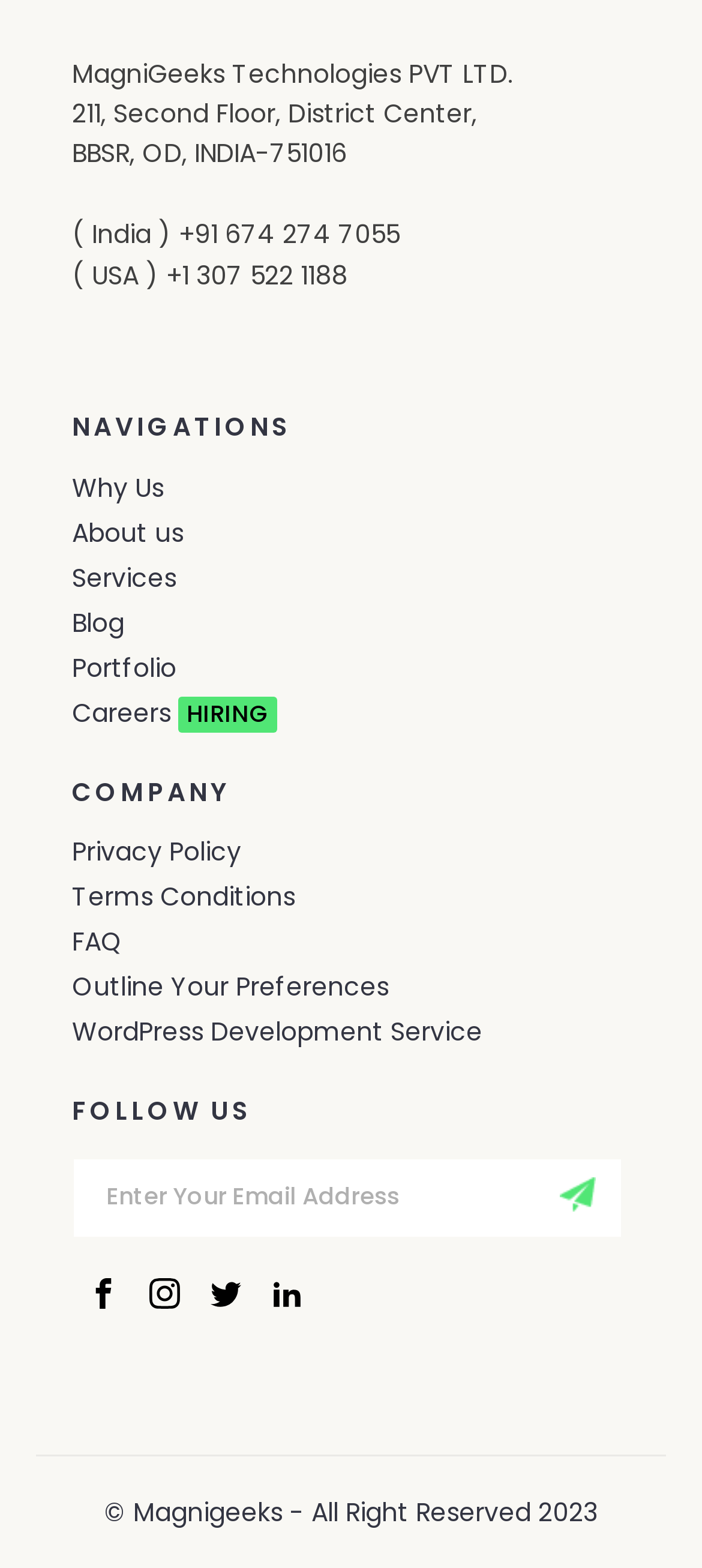Given the element description "Terms Conditions", identify the bounding box of the corresponding UI element.

[0.103, 0.558, 0.738, 0.587]